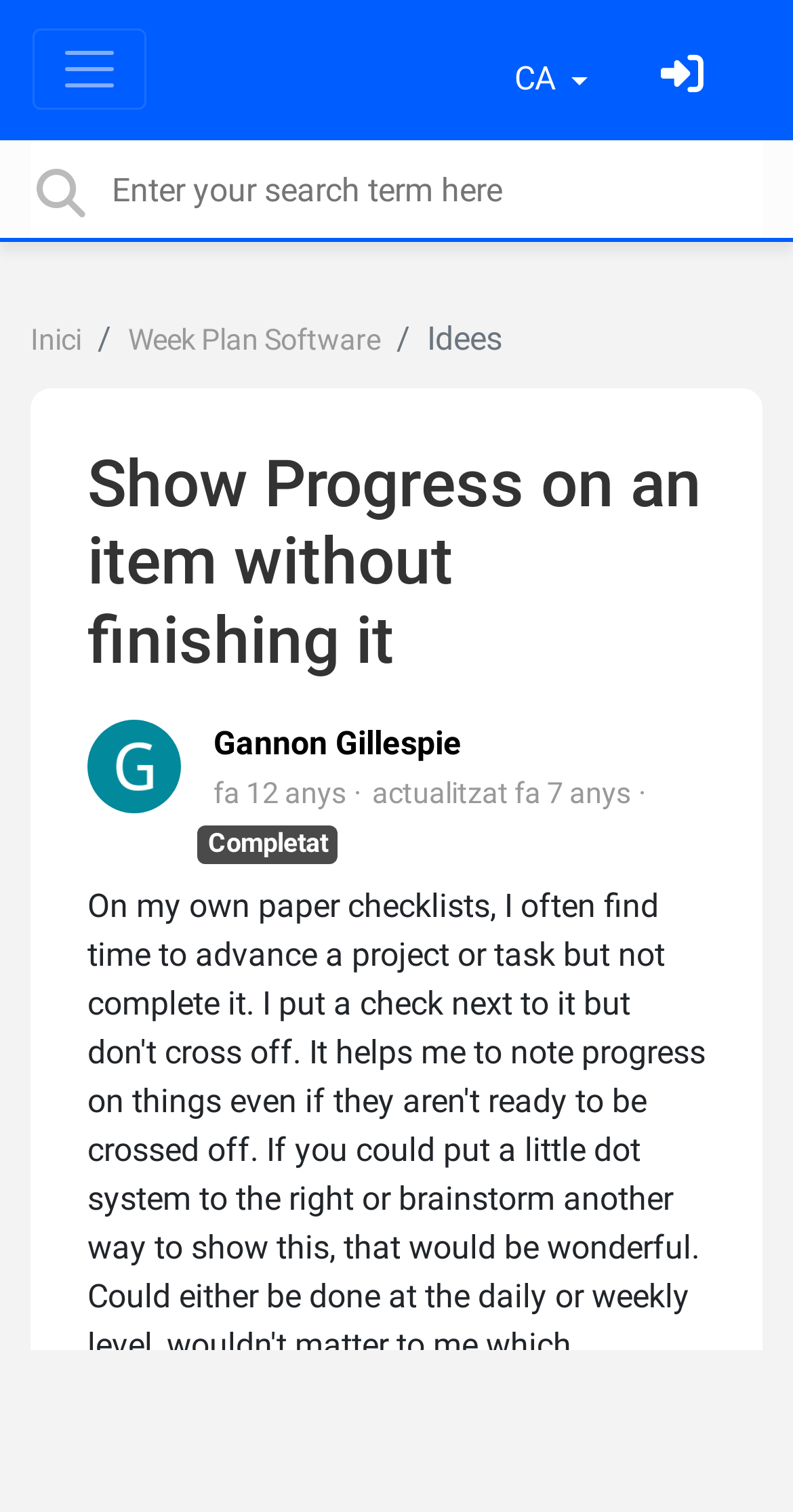Given the element description "Week Plan Software", identify the bounding box of the corresponding UI element.

[0.162, 0.214, 0.479, 0.237]